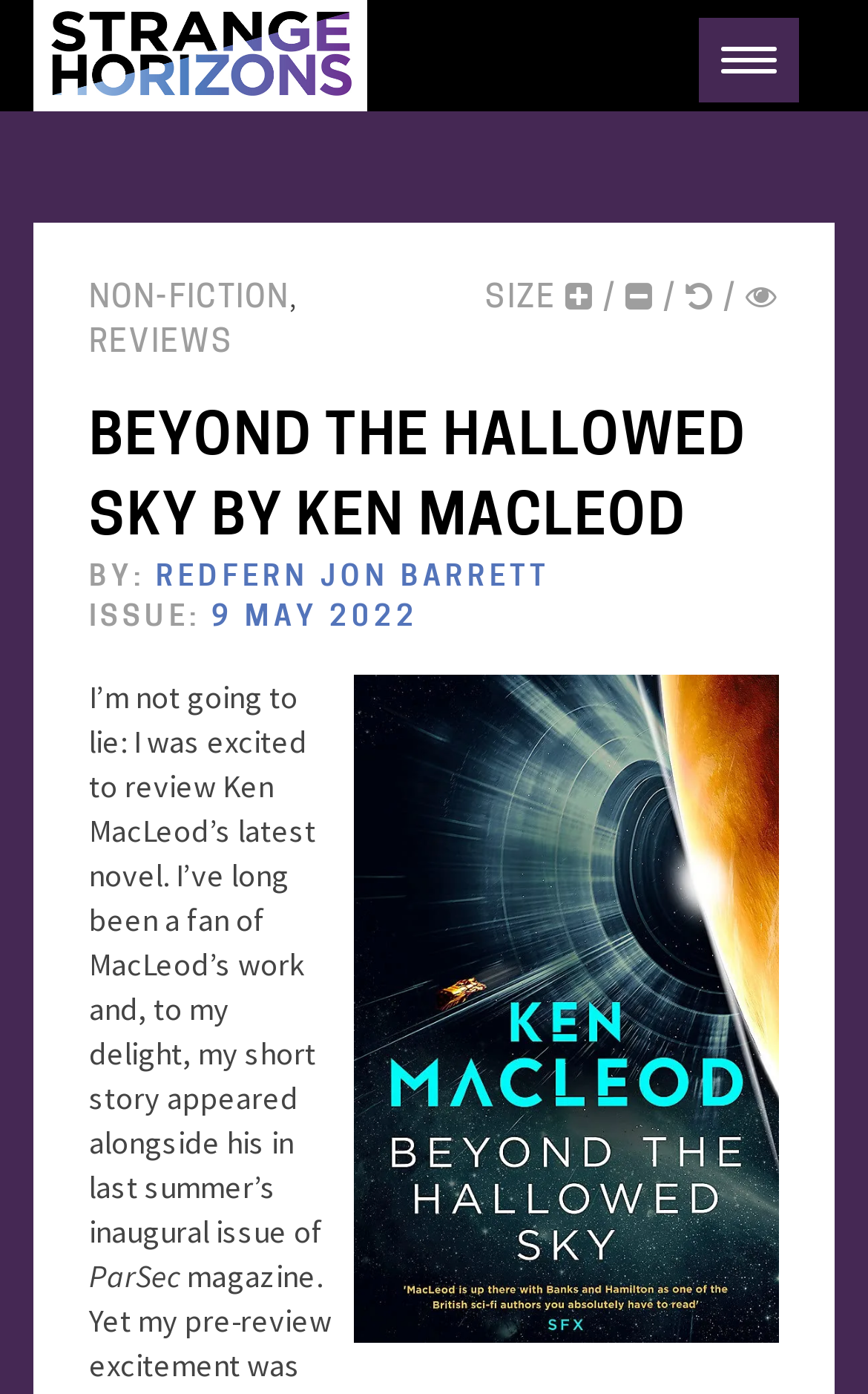Respond with a single word or short phrase to the following question: 
What is the name of the publication?

Strange Horizons